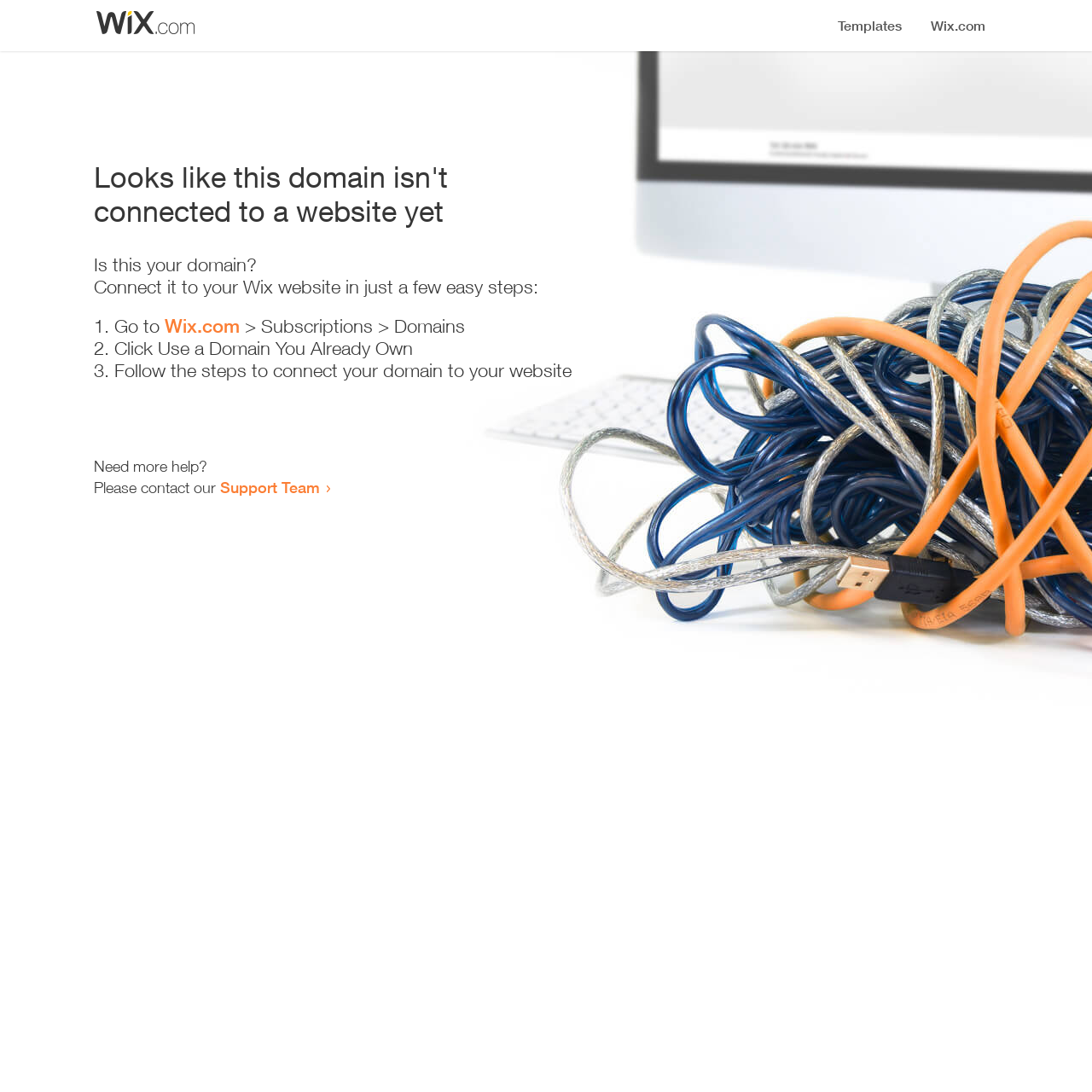Given the element description SHOP Art, identify the bounding box coordinates for the UI element on the webpage screenshot. The format should be (top-left x, top-left y, bottom-right x, bottom-right y), with values between 0 and 1.

None